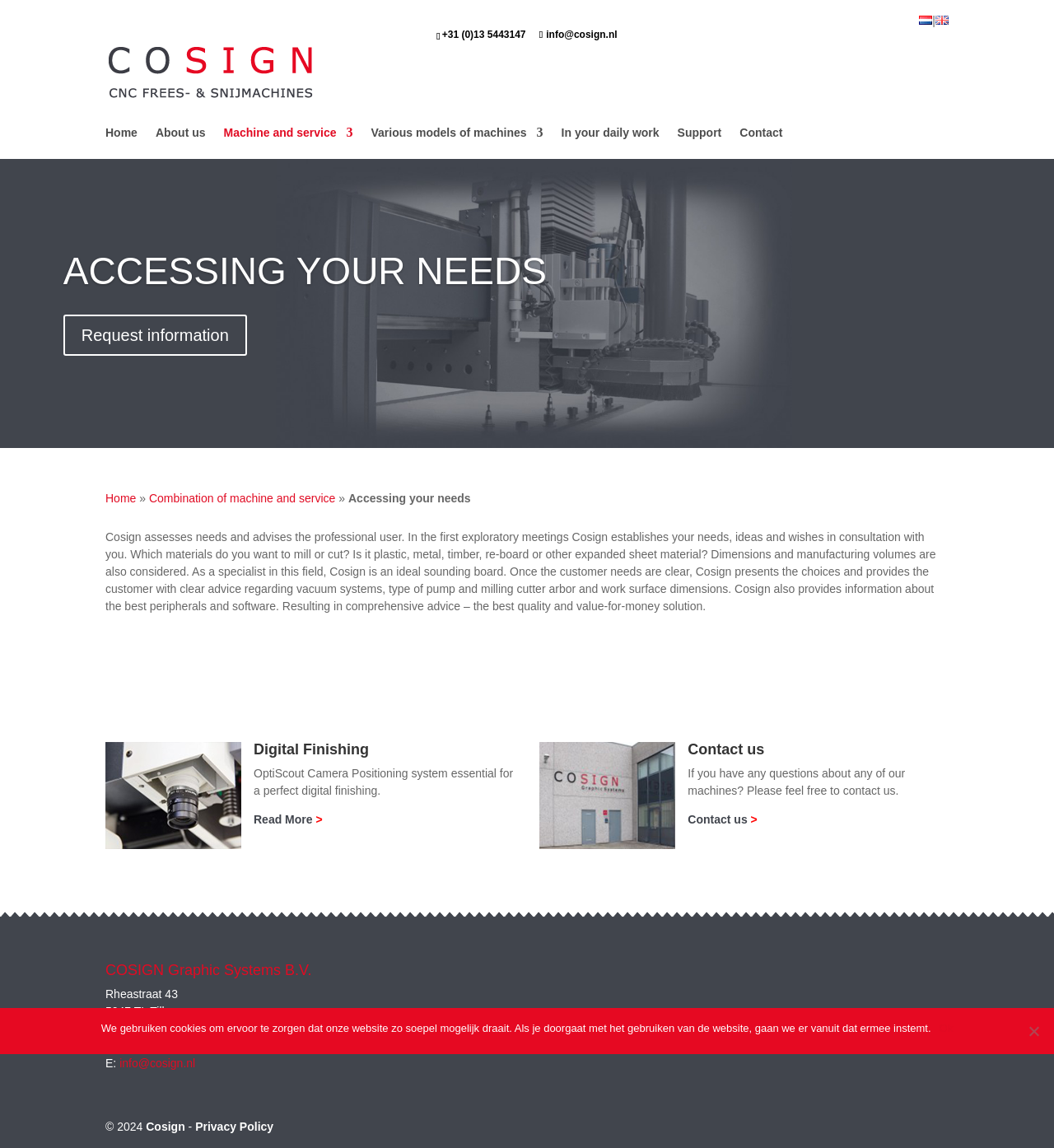Please specify the bounding box coordinates of the element that should be clicked to execute the given instruction: 'Get more information about CNC milling machine'. Ensure the coordinates are four float numbers between 0 and 1, expressed as [left, top, right, bottom].

[0.06, 0.274, 0.234, 0.31]